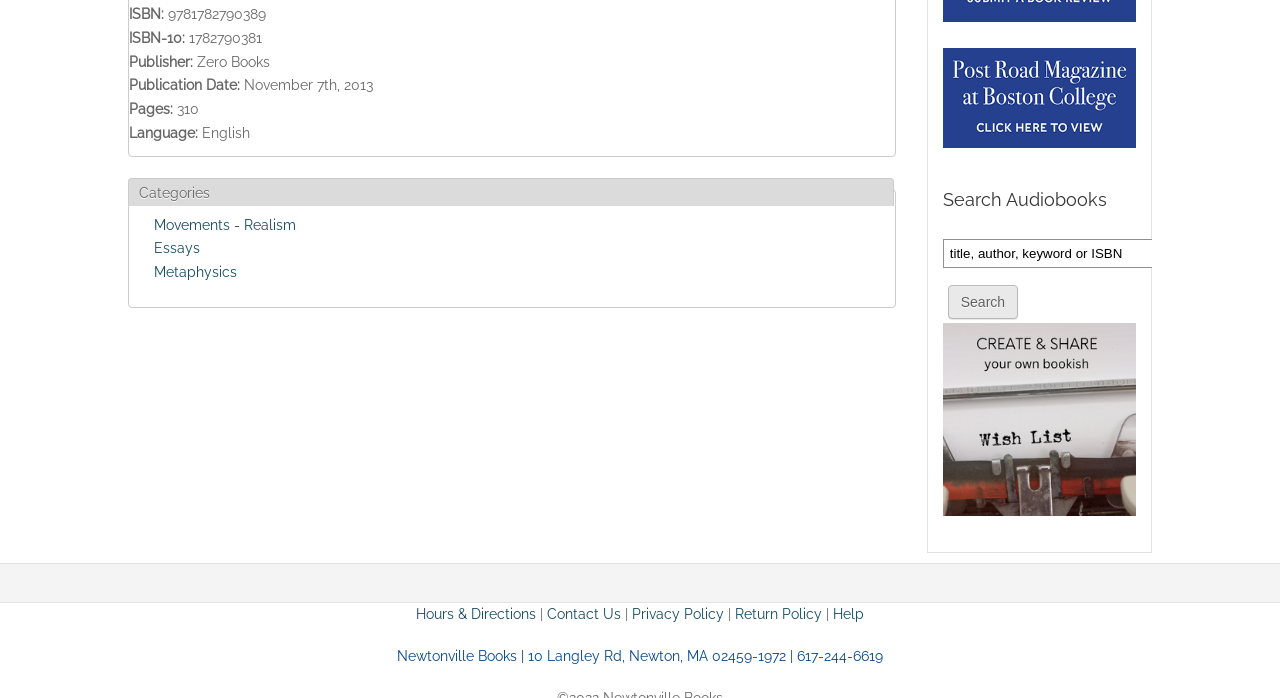Please determine the bounding box coordinates of the clickable area required to carry out the following instruction: "View Hours & Directions". The coordinates must be four float numbers between 0 and 1, represented as [left, top, right, bottom].

[0.325, 0.869, 0.419, 0.892]